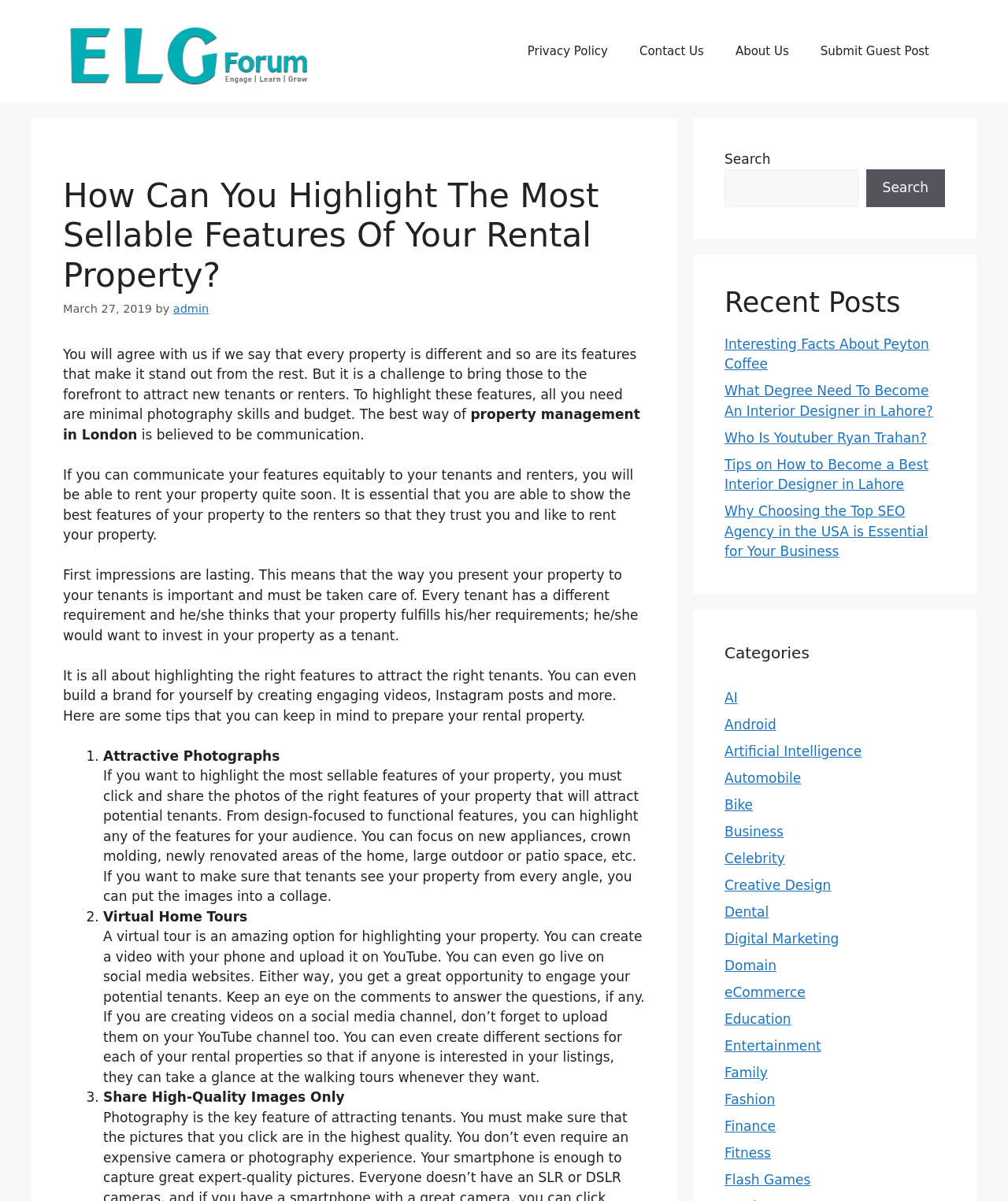Please specify the bounding box coordinates of the clickable section necessary to execute the following command: "Click the 'Submit Guest Post' link".

[0.798, 0.023, 0.938, 0.062]